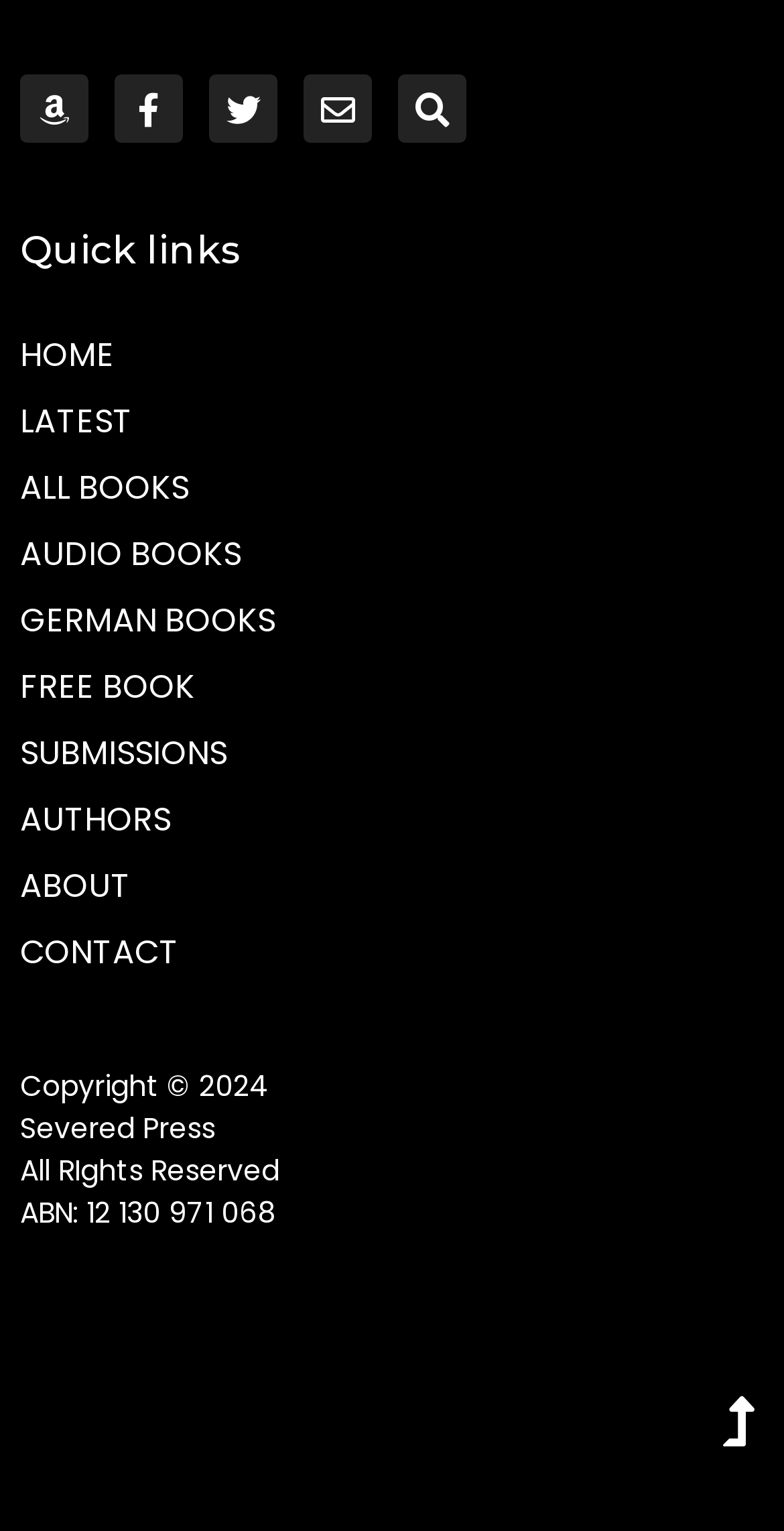Please specify the bounding box coordinates of the clickable region necessary for completing the following instruction: "View all books". The coordinates must consist of four float numbers between 0 and 1, i.e., [left, top, right, bottom].

[0.026, 0.296, 0.974, 0.34]